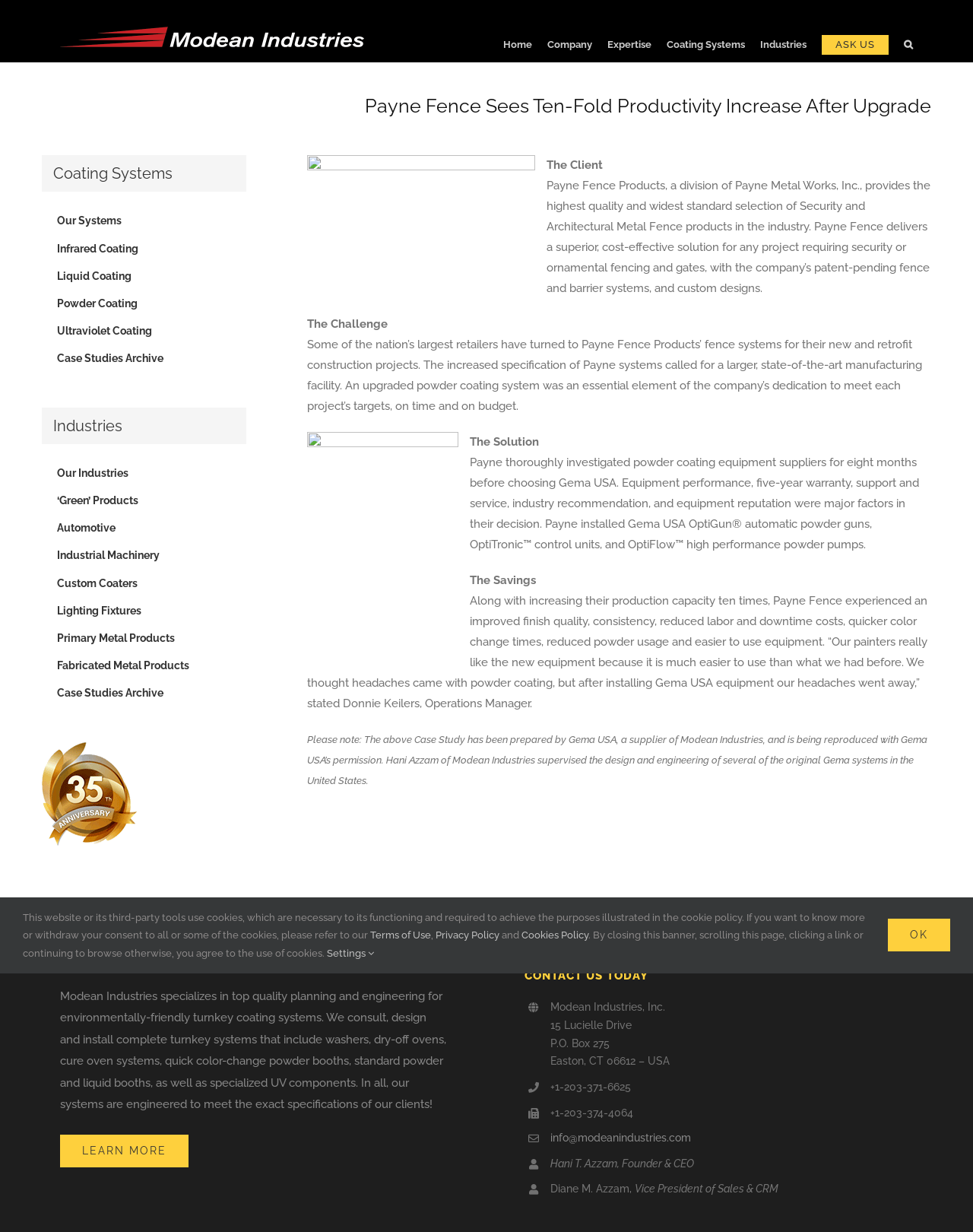Respond to the question below with a concise word or phrase:
What is the contact phone number of Modean Industries?

+1-203-371-6625